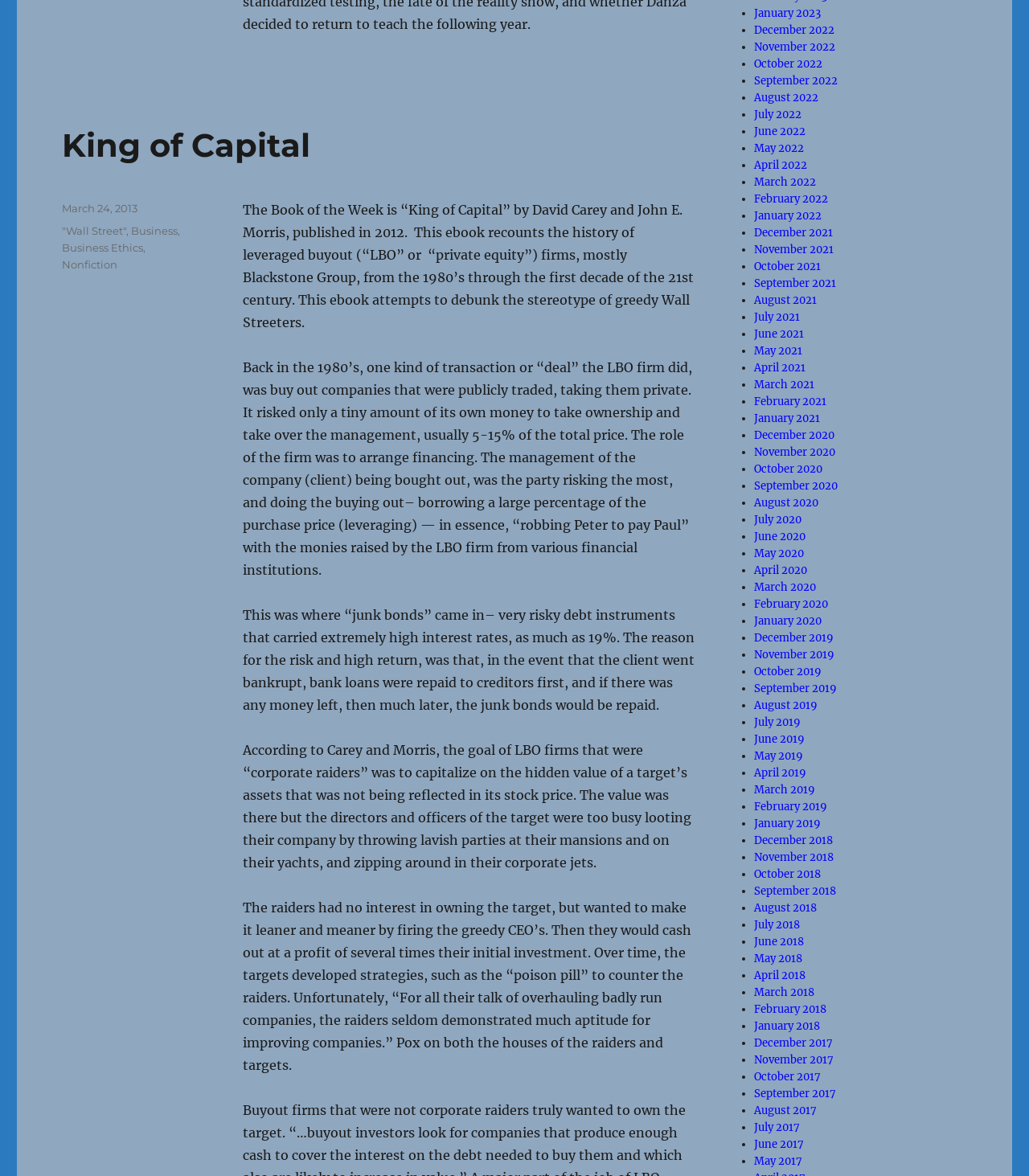Refer to the image and offer a detailed explanation in response to the question: How many months are listed in the archive section?

The archive section at the bottom of the webpage lists 24 months, from January 2023 to December 2020, each with a link to the corresponding archive page.